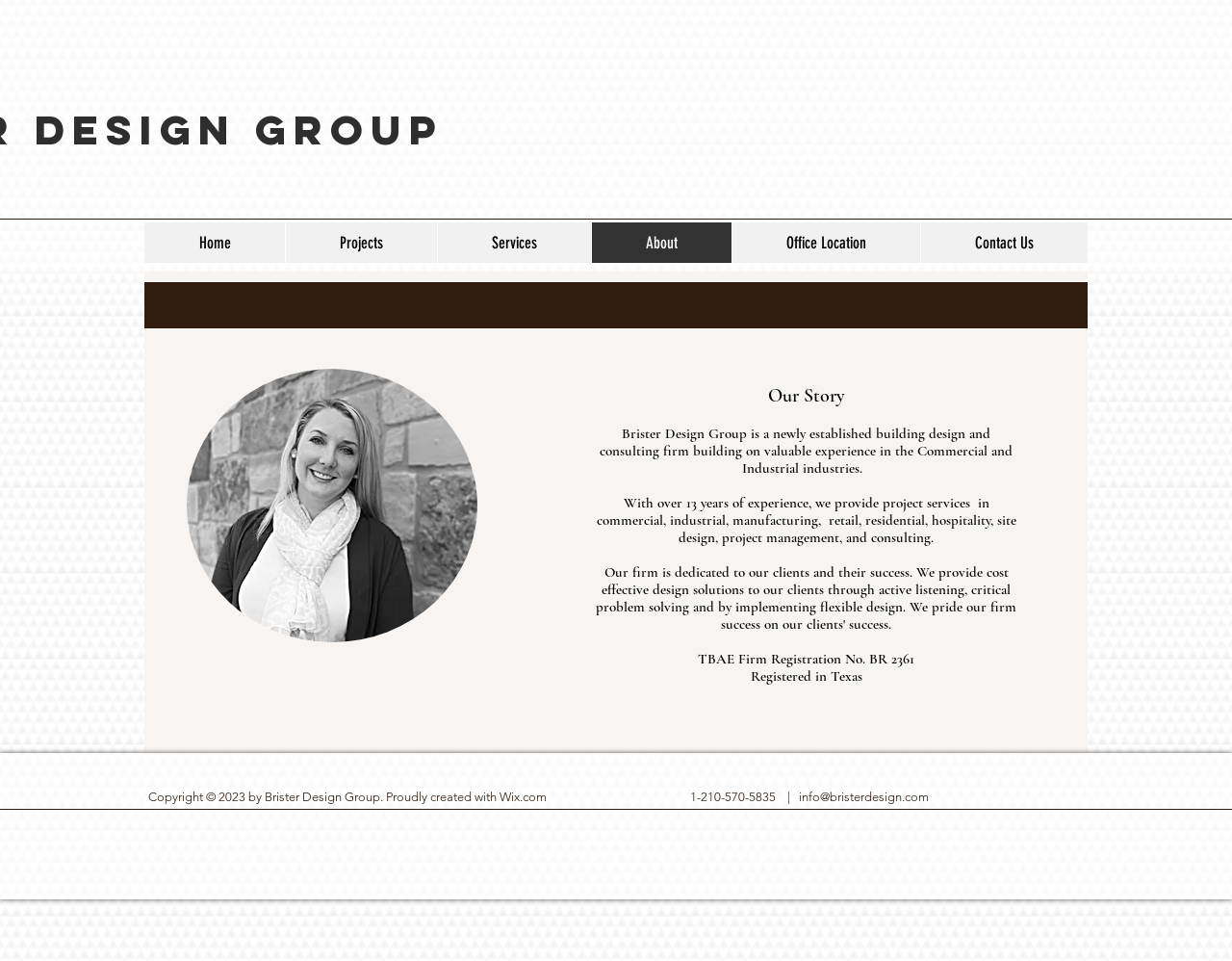Look at the image and give a detailed response to the following question: What is the firm registration number of the company?

The firm registration number can be found in the heading elements, specifically in the element with the text 'TBAE Firm Registration No. BR 2361'.